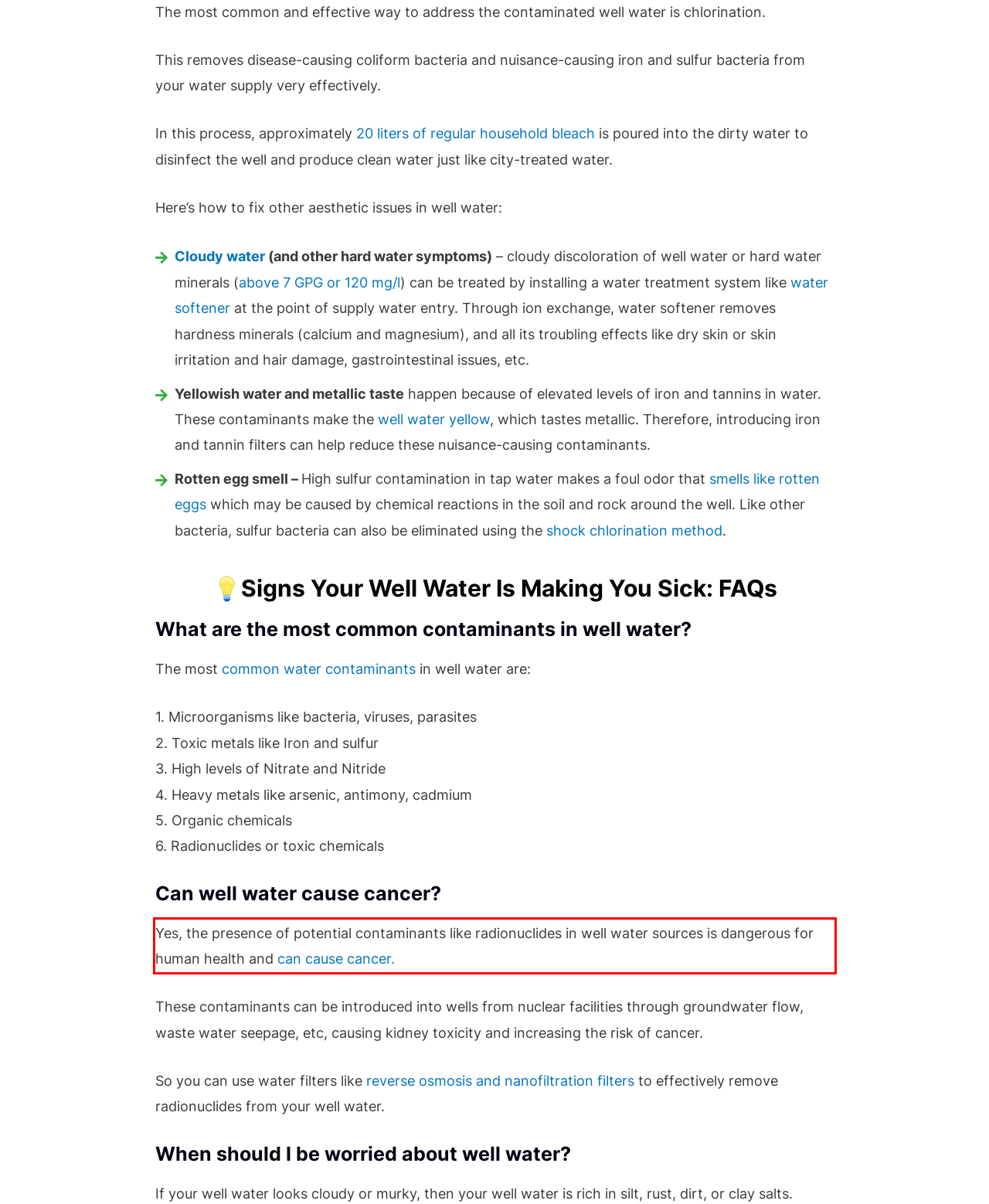Please examine the webpage screenshot containing a red bounding box and use OCR to recognize and output the text inside the red bounding box.

Yes, the presence of potential contaminants like radionuclides in well water sources is dangerous for human health and can cause cancer.